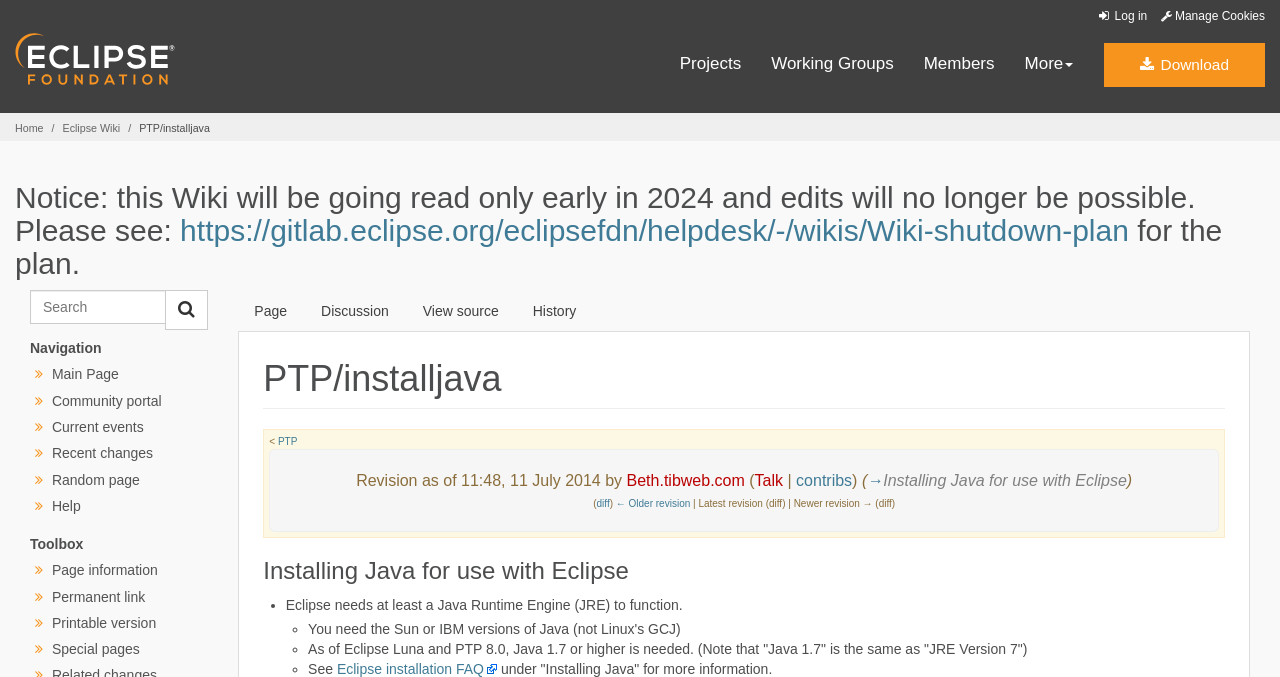Provide a one-word or one-phrase answer to the question:
What is the logo on the top left corner?

Eclipse.org logo